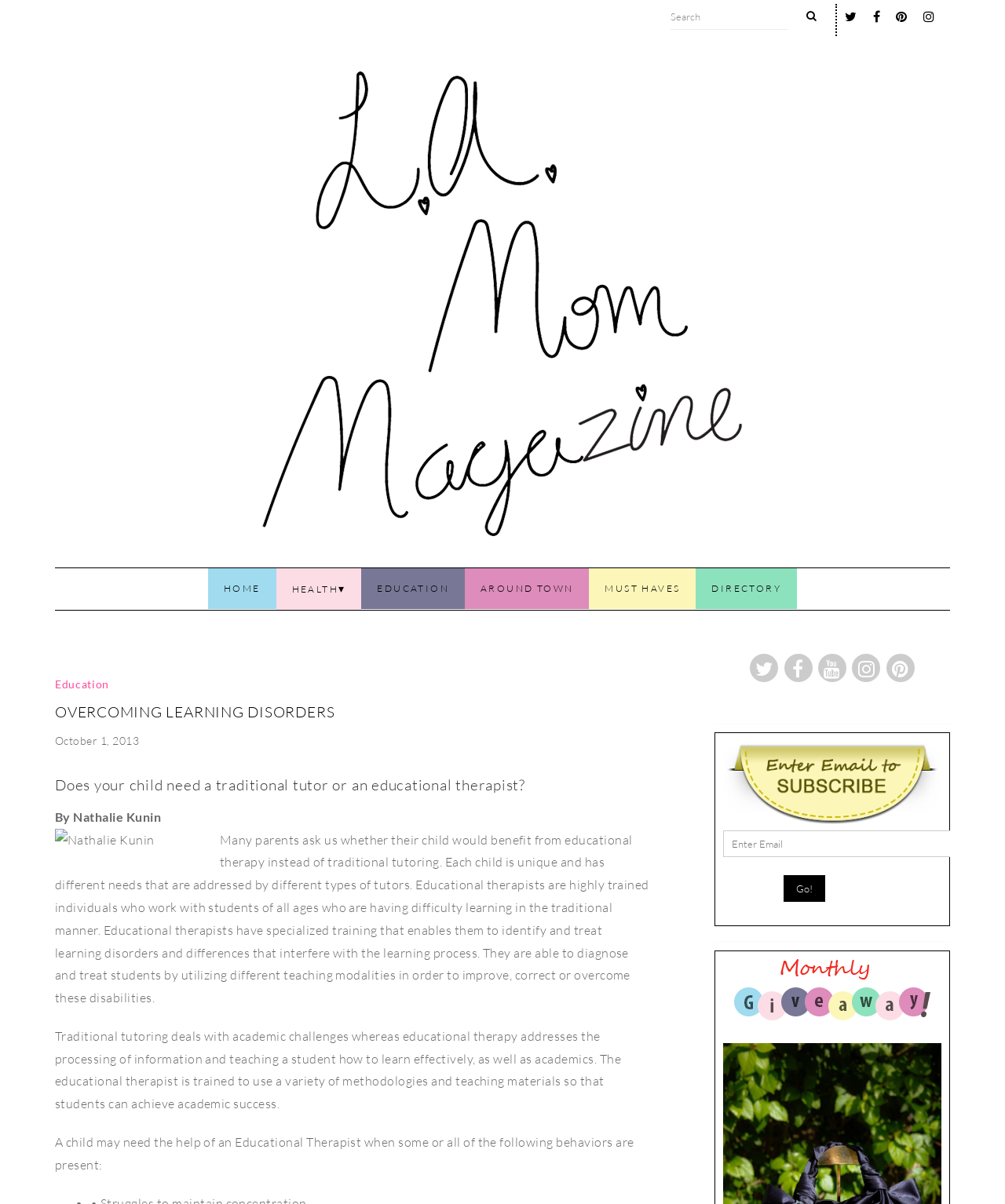Find and provide the bounding box coordinates for the UI element described with: "Instagram".

[0.848, 0.543, 0.876, 0.566]